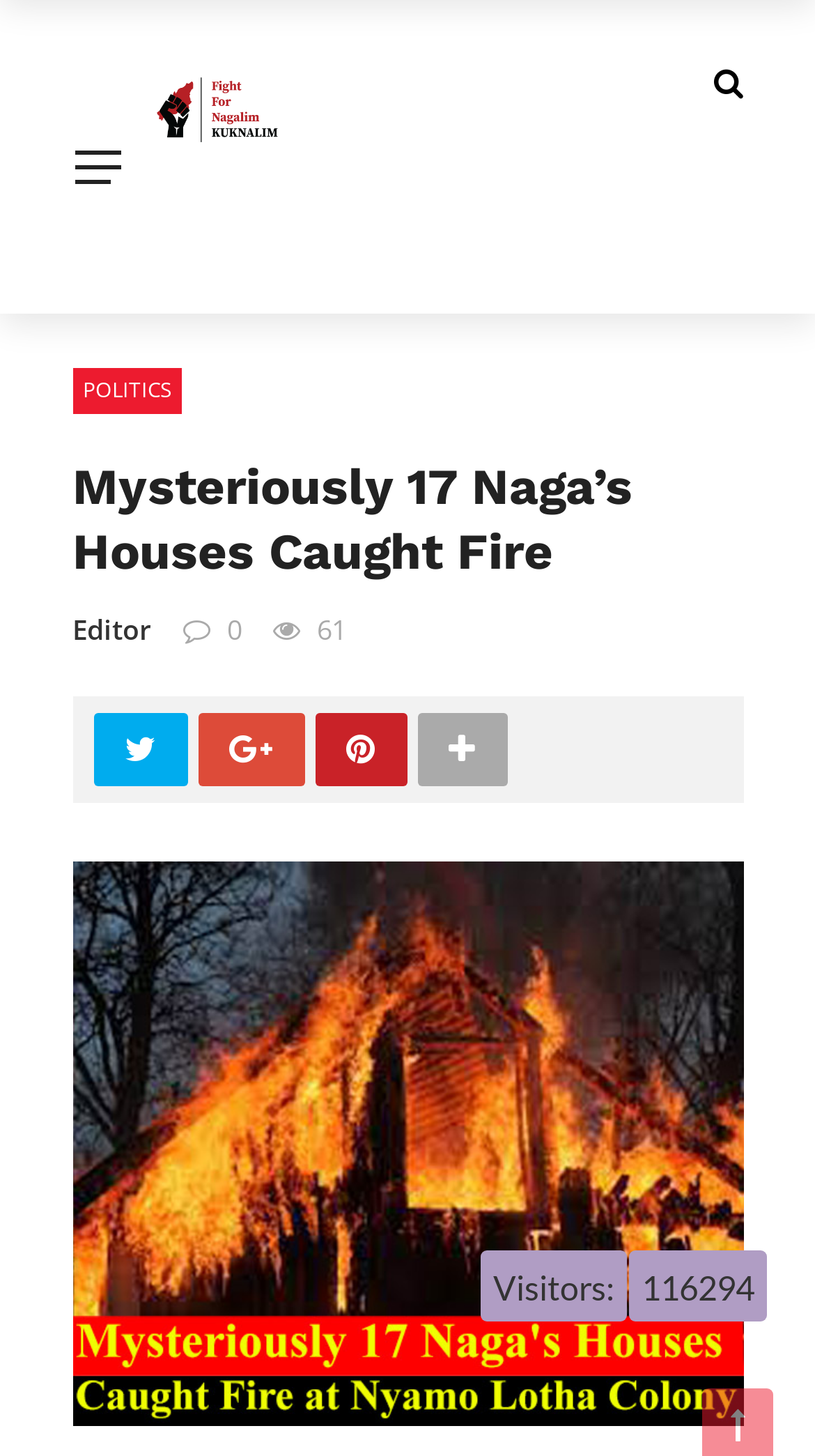How many visitors are there?
Examine the screenshot and reply with a single word or phrase.

116294